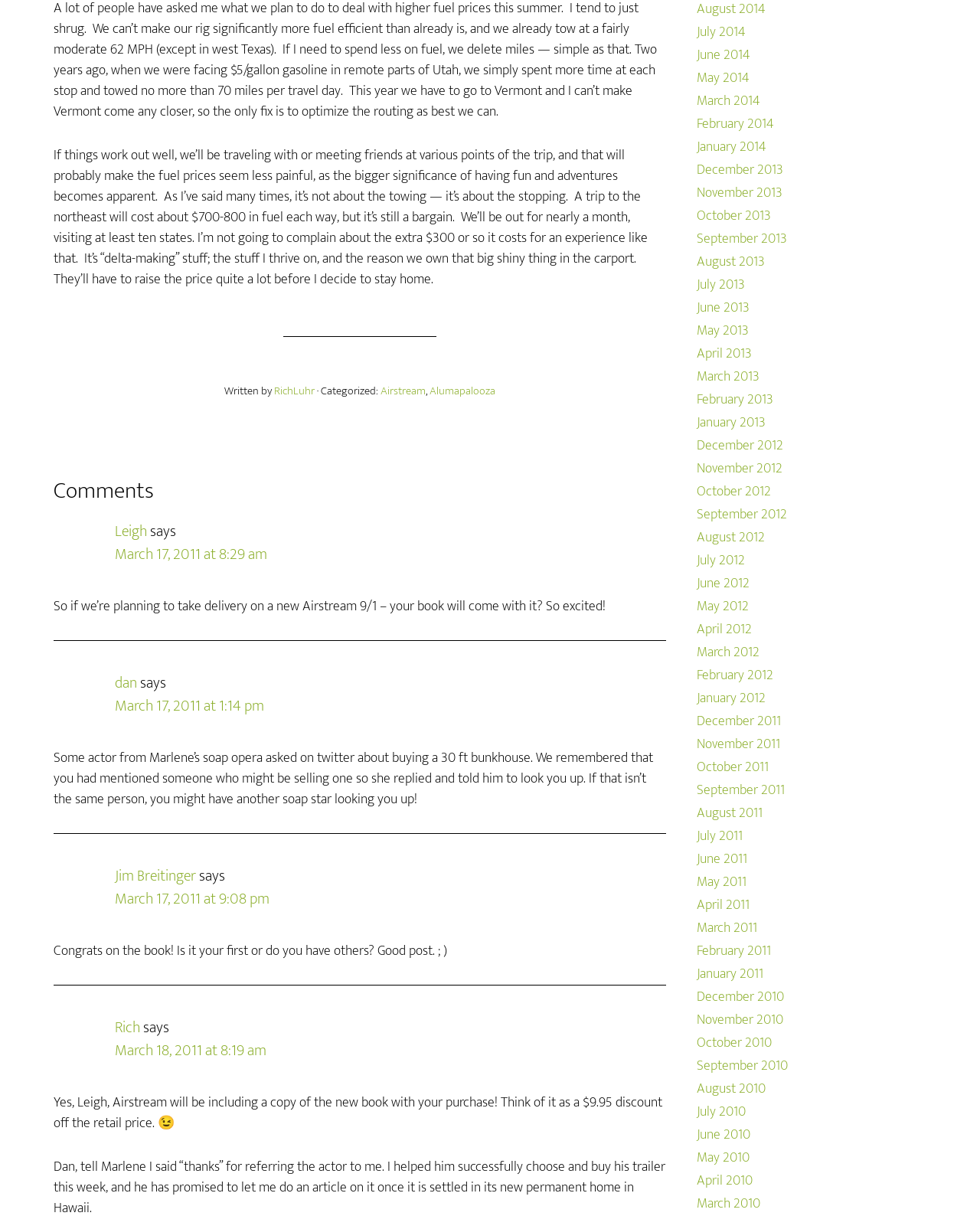Who is the author of the blog post?
Answer with a single word or phrase by referring to the visual content.

RichLuhr